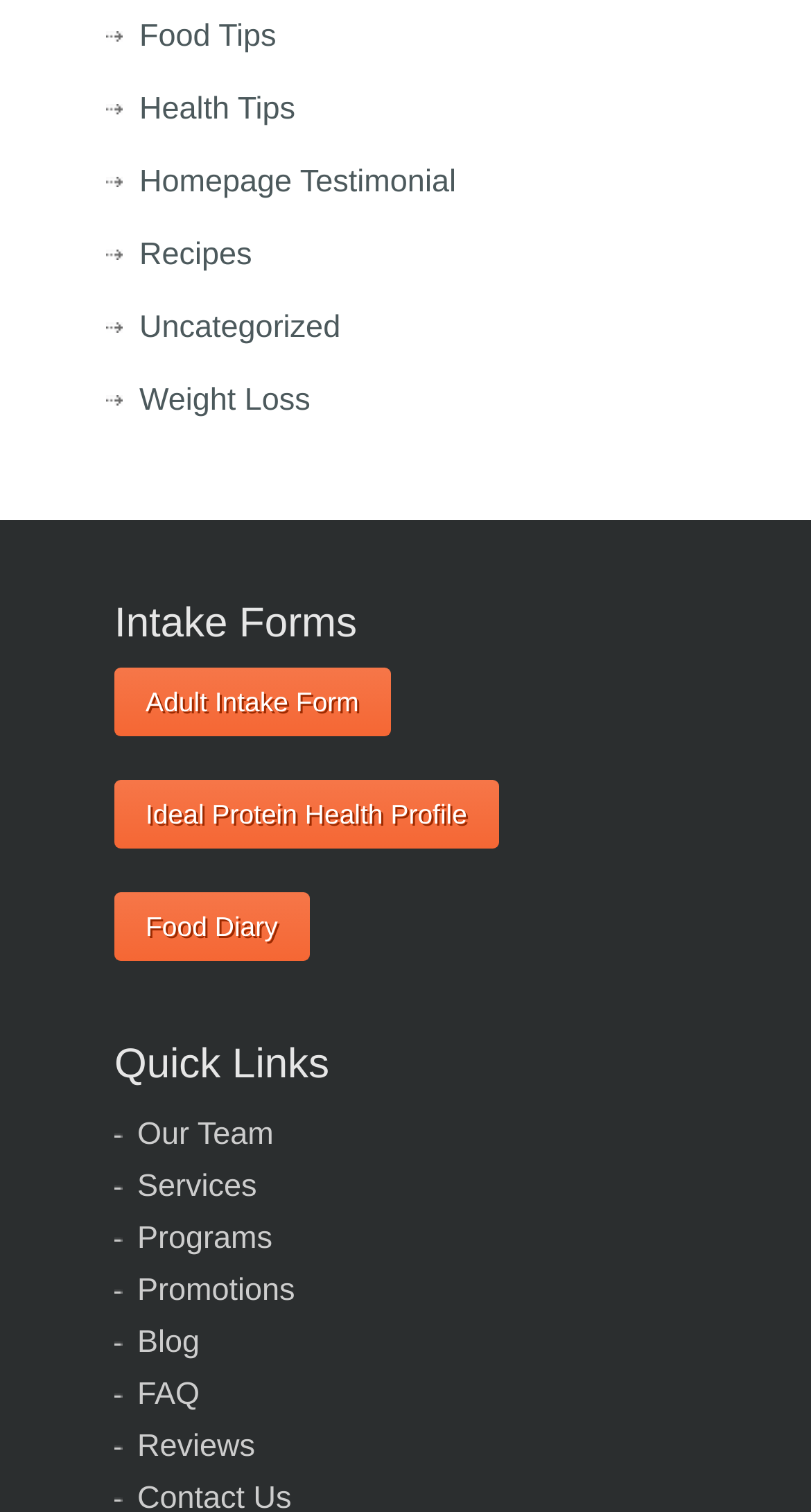How many categories are listed at the top of the page? Please answer the question using a single word or phrase based on the image.

6